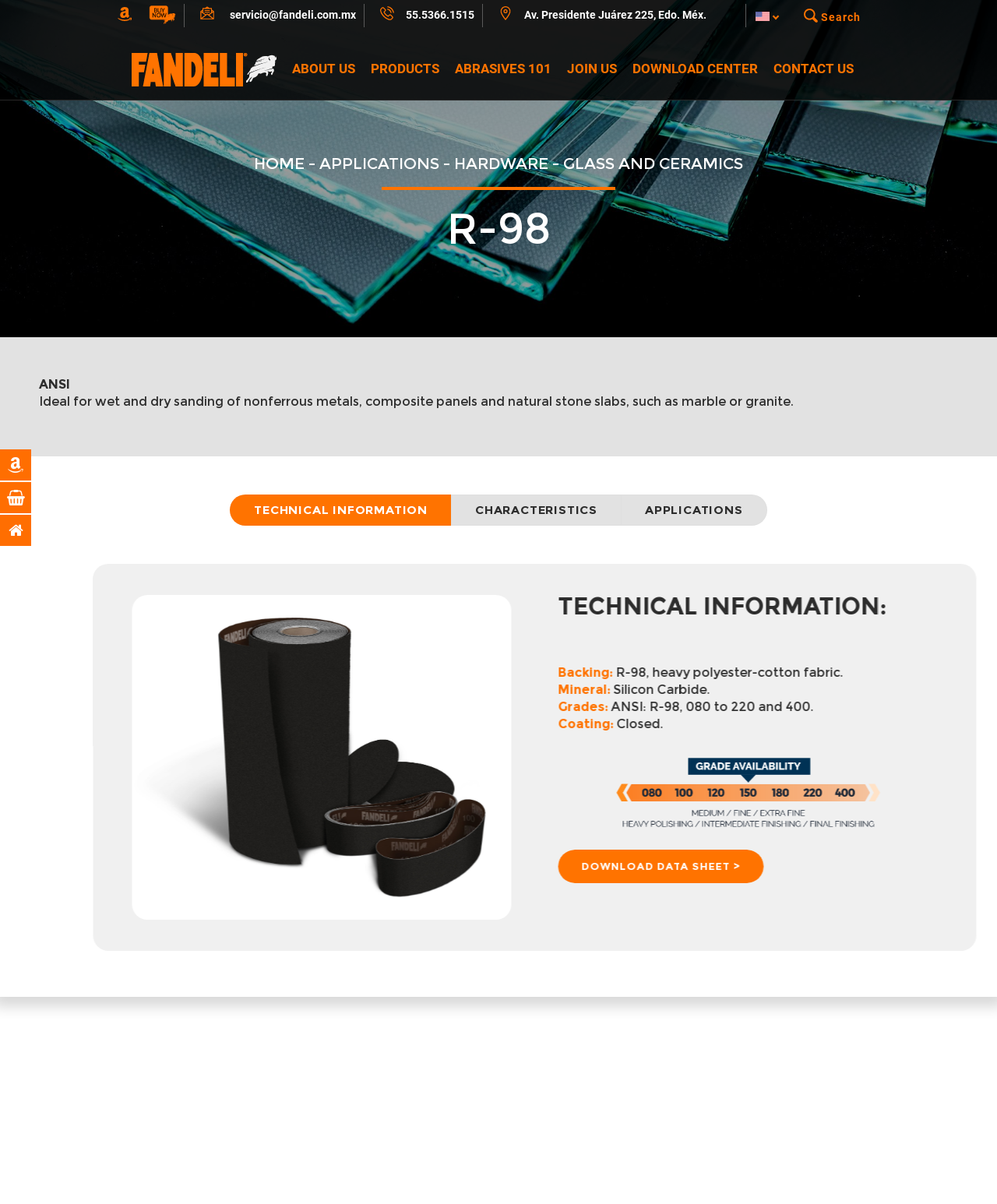Give a short answer using one word or phrase for the question:
What is the product name on this webpage?

R-98